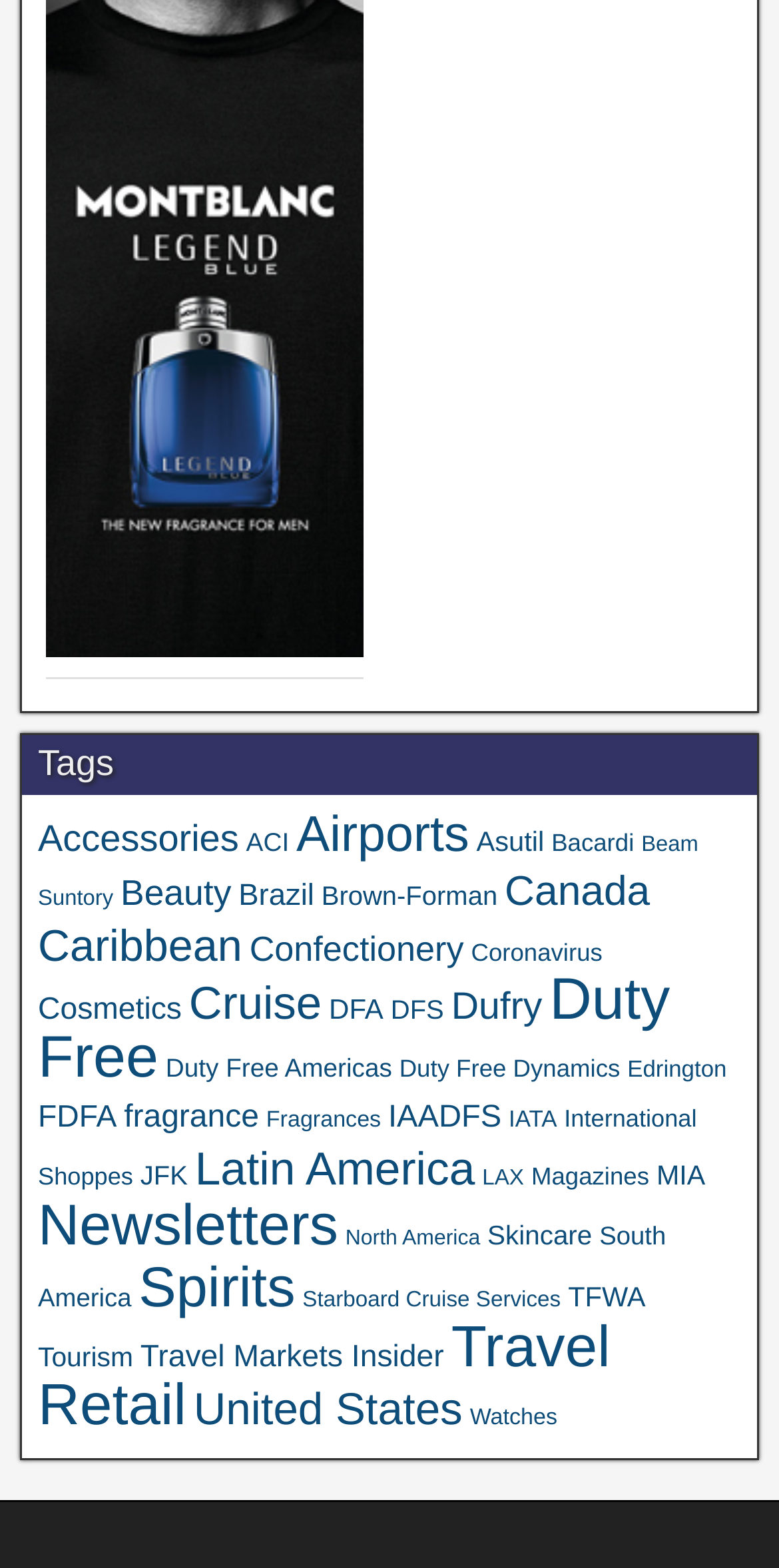Give the bounding box coordinates for the element described as: "Versions of this toolbox".

None